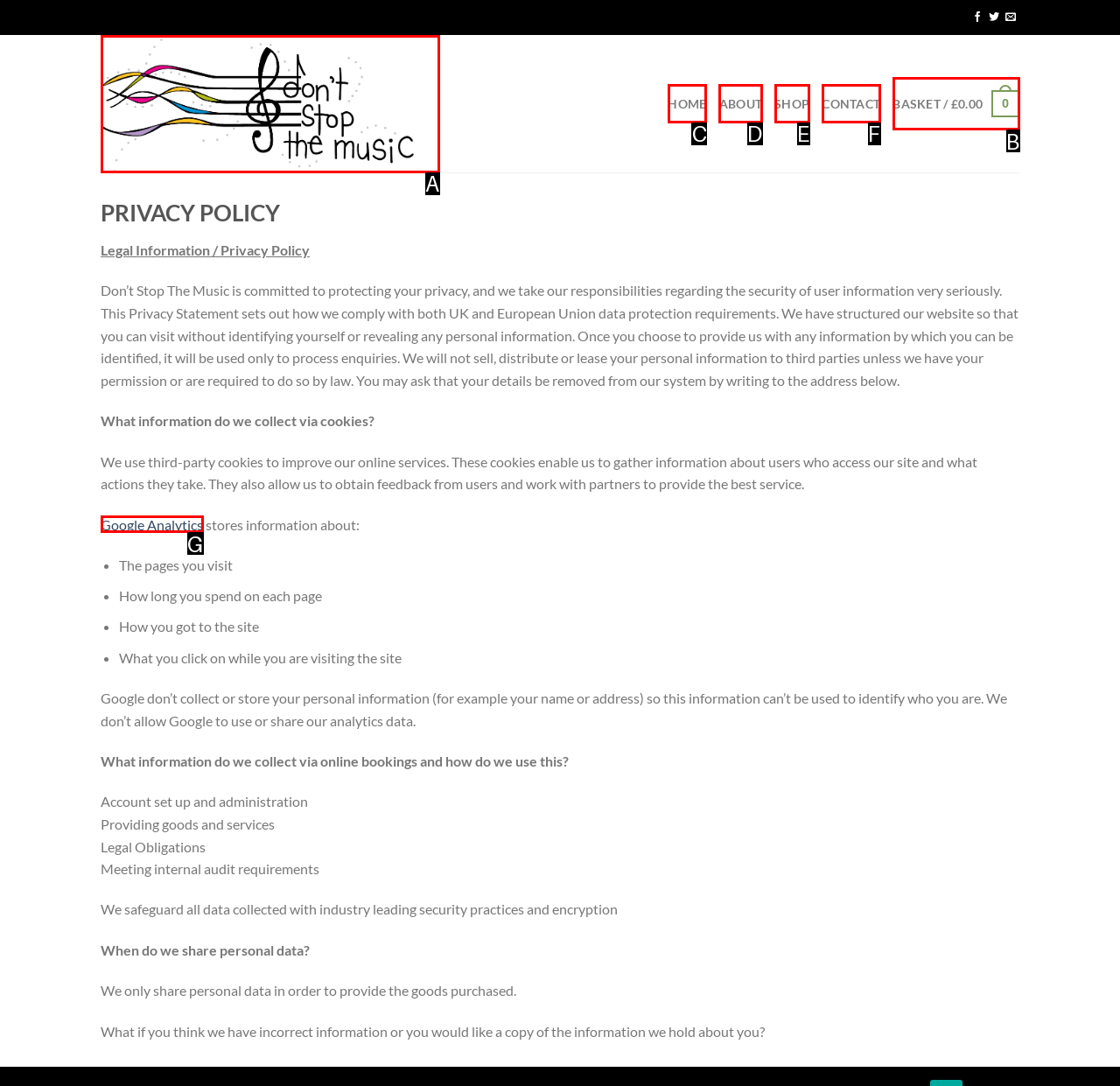Find the option that aligns with: Shop
Provide the letter of the corresponding option.

E